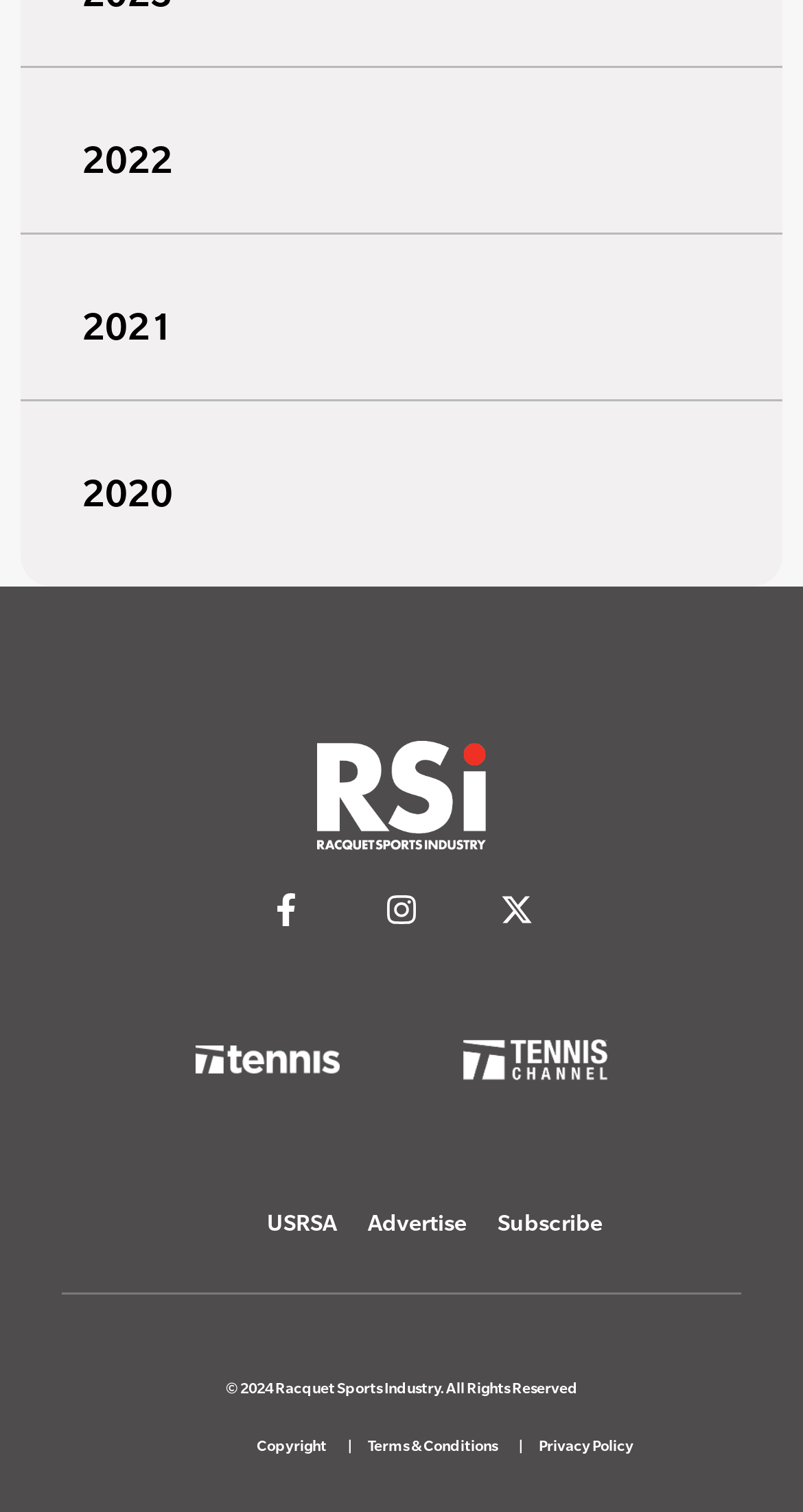Pinpoint the bounding box coordinates of the clickable element needed to complete the instruction: "Check Privacy Policy". The coordinates should be provided as four float numbers between 0 and 1: [left, top, right, bottom].

[0.671, 0.949, 0.788, 0.966]